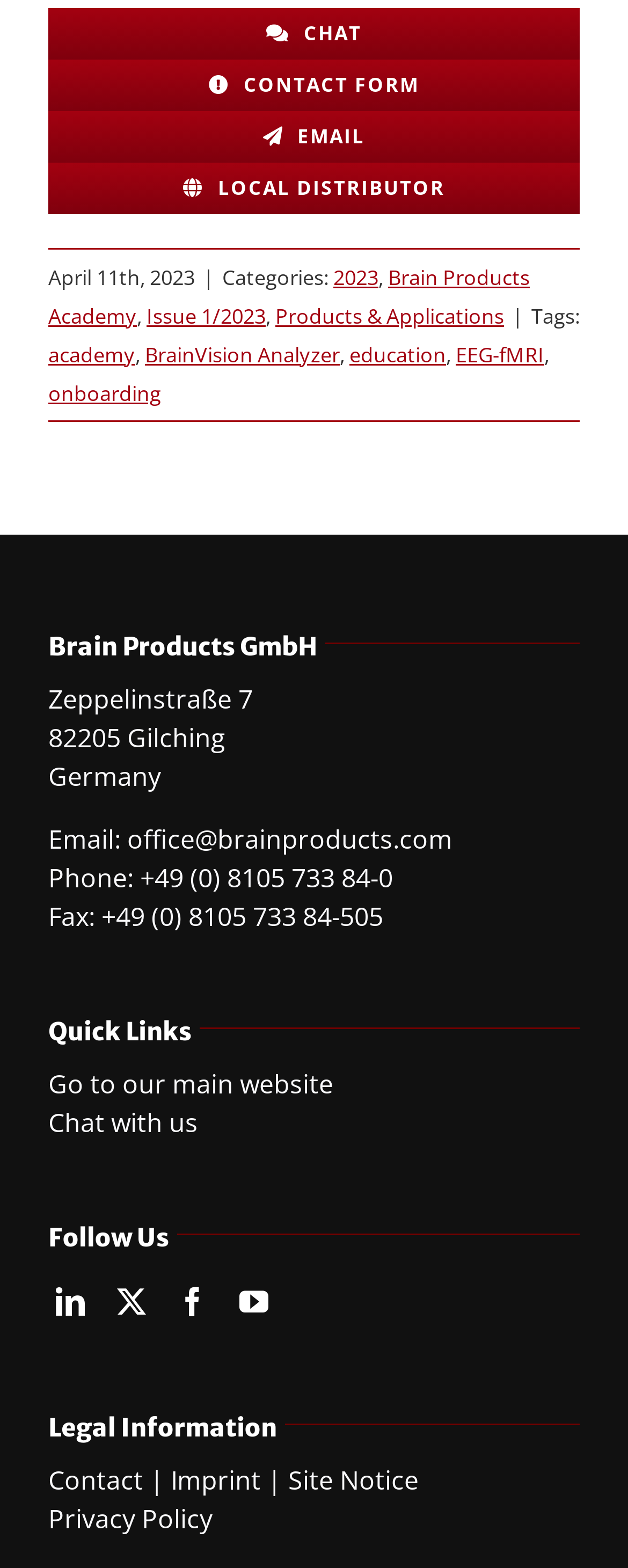Please provide a comprehensive answer to the question based on the screenshot: What is the email address of the company?

The email address of the company can be found in the static text element located below the address, with the text 'Email: office@brainproducts.com' at [0.077, 0.523, 0.721, 0.546].